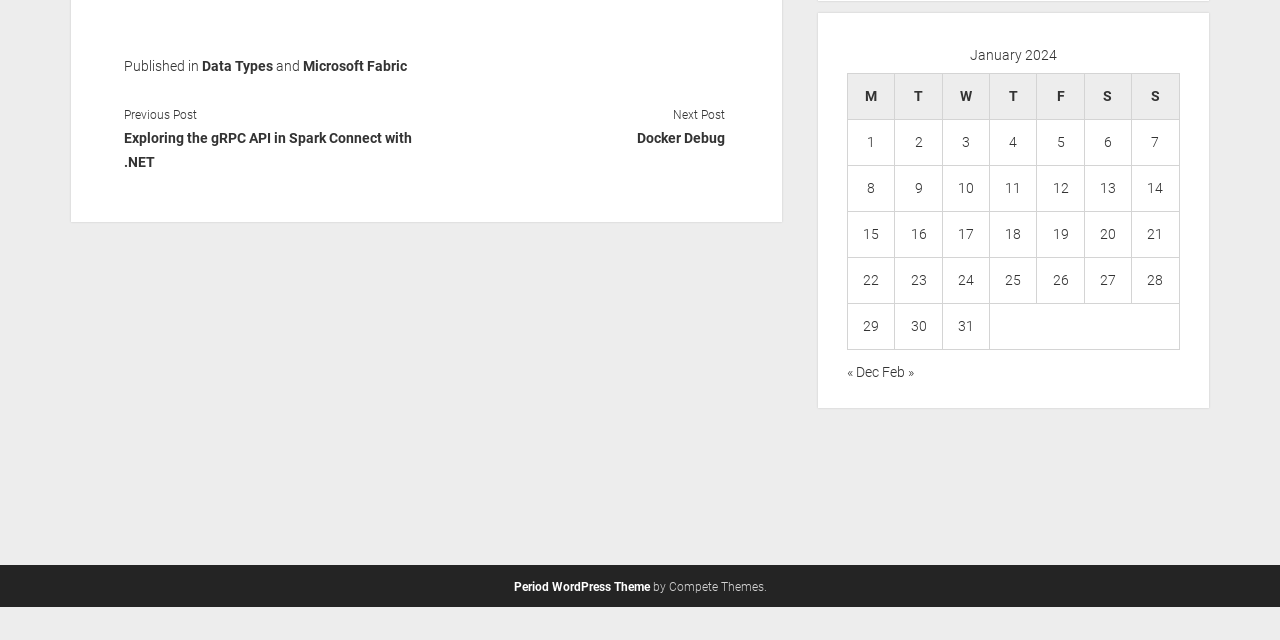Locate the bounding box coordinates for the element described below: "Period WordPress Theme". The coordinates must be four float values between 0 and 1, formatted as [left, top, right, bottom].

[0.401, 0.906, 0.507, 0.928]